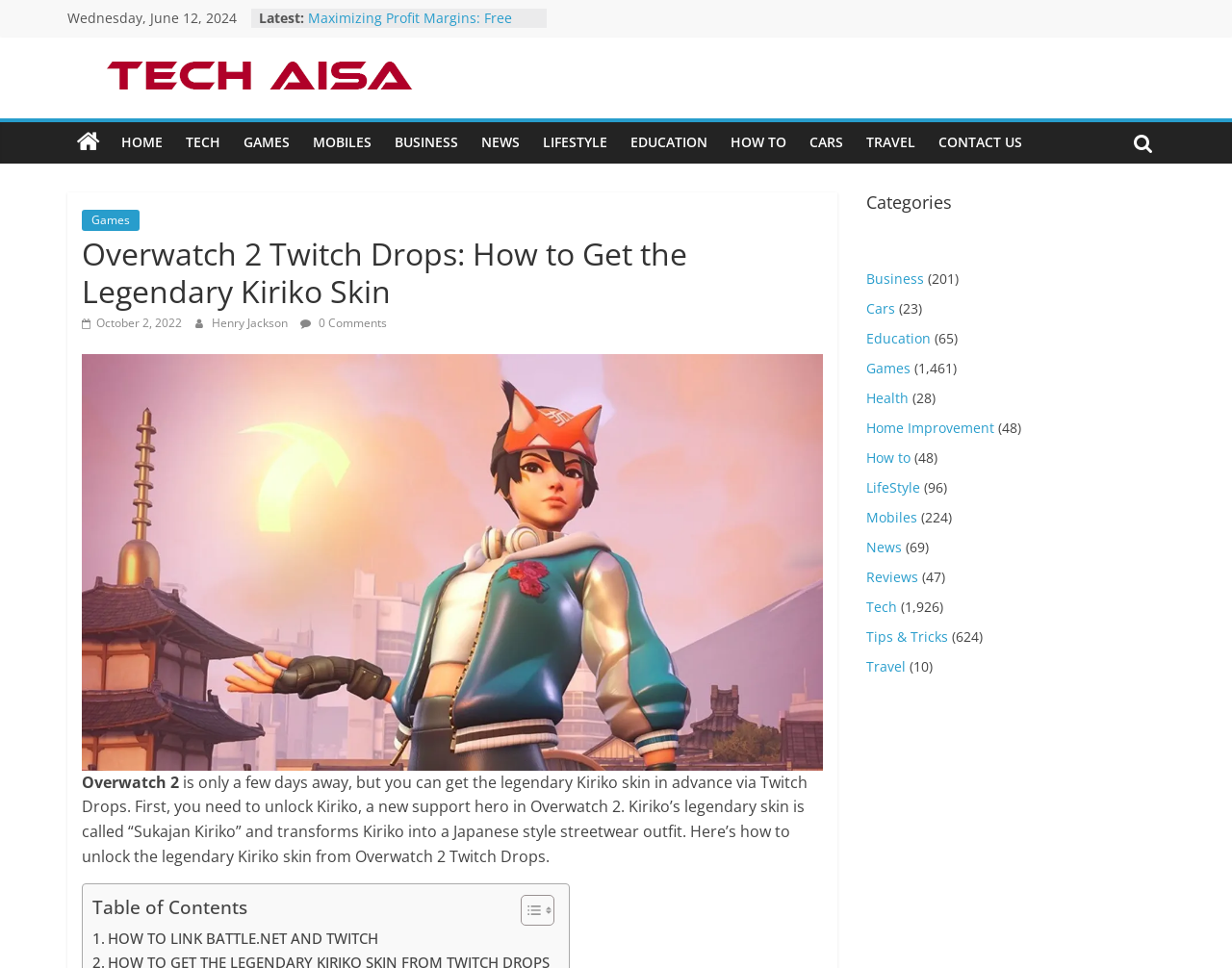Please locate the bounding box coordinates of the region I need to click to follow this instruction: "Toggle the Table of Content".

[0.411, 0.924, 0.446, 0.958]